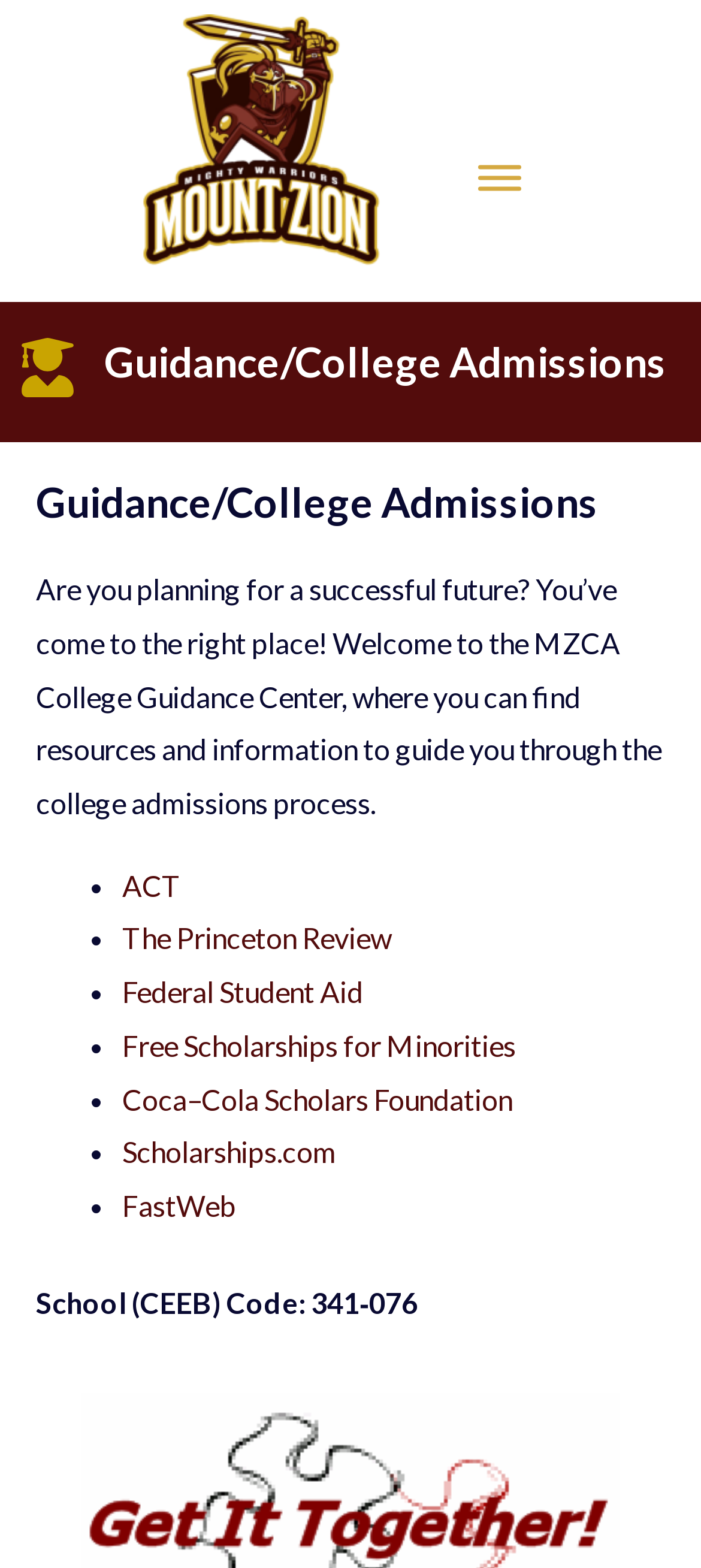What is the toggle button for?
Look at the image and answer with only one word or phrase.

Menu